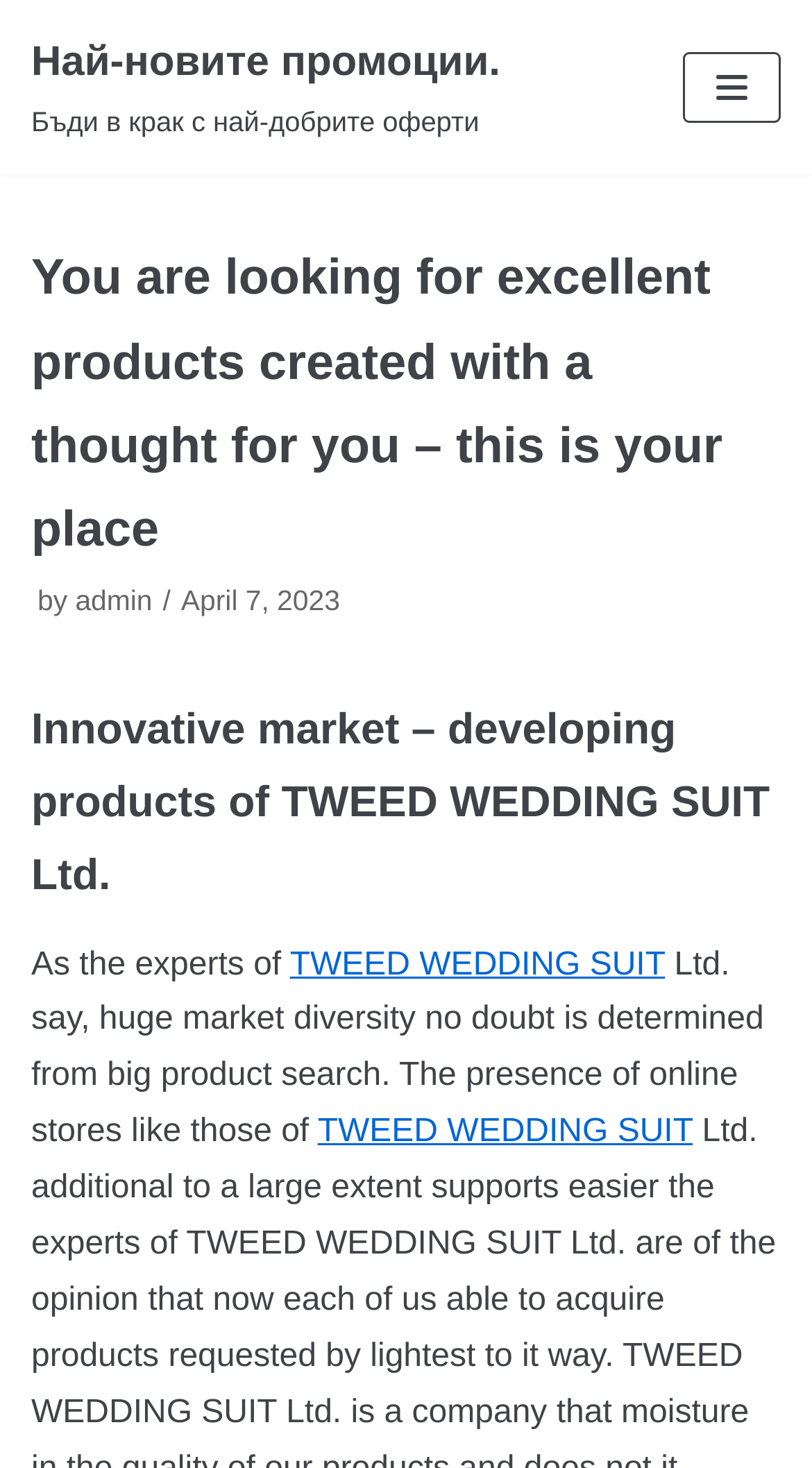Can you look at the image and give a comprehensive answer to the question:
What is the date mentioned on the webpage?

The date 'April 7, 2023' is mentioned on the webpage, which could be the date of the last update or the date of a specific event. The presence of this date suggests that the website is regularly updated or has some time-sensitive information.